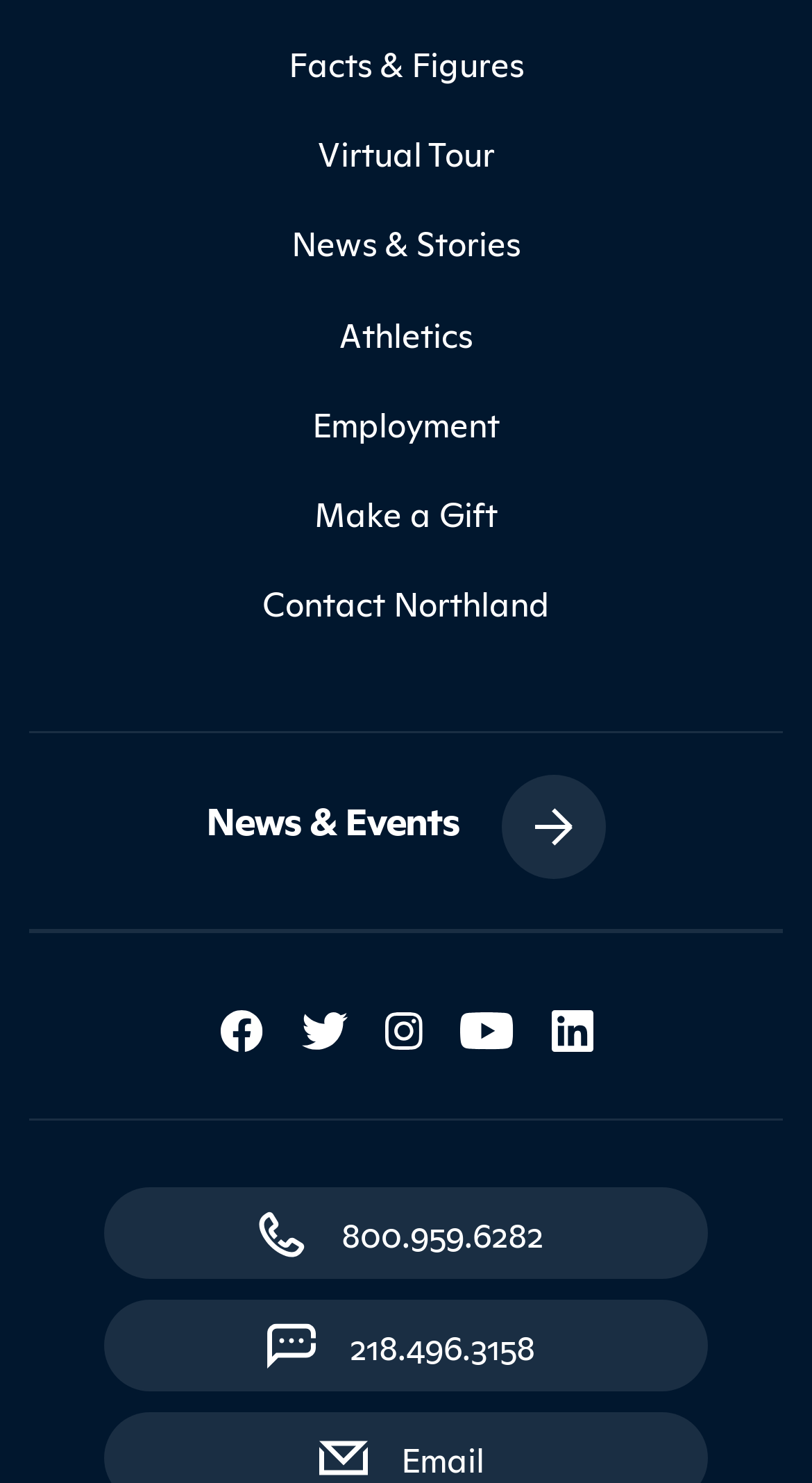Is there a news section on the webpage?
Give a single word or phrase as your answer by examining the image.

Yes